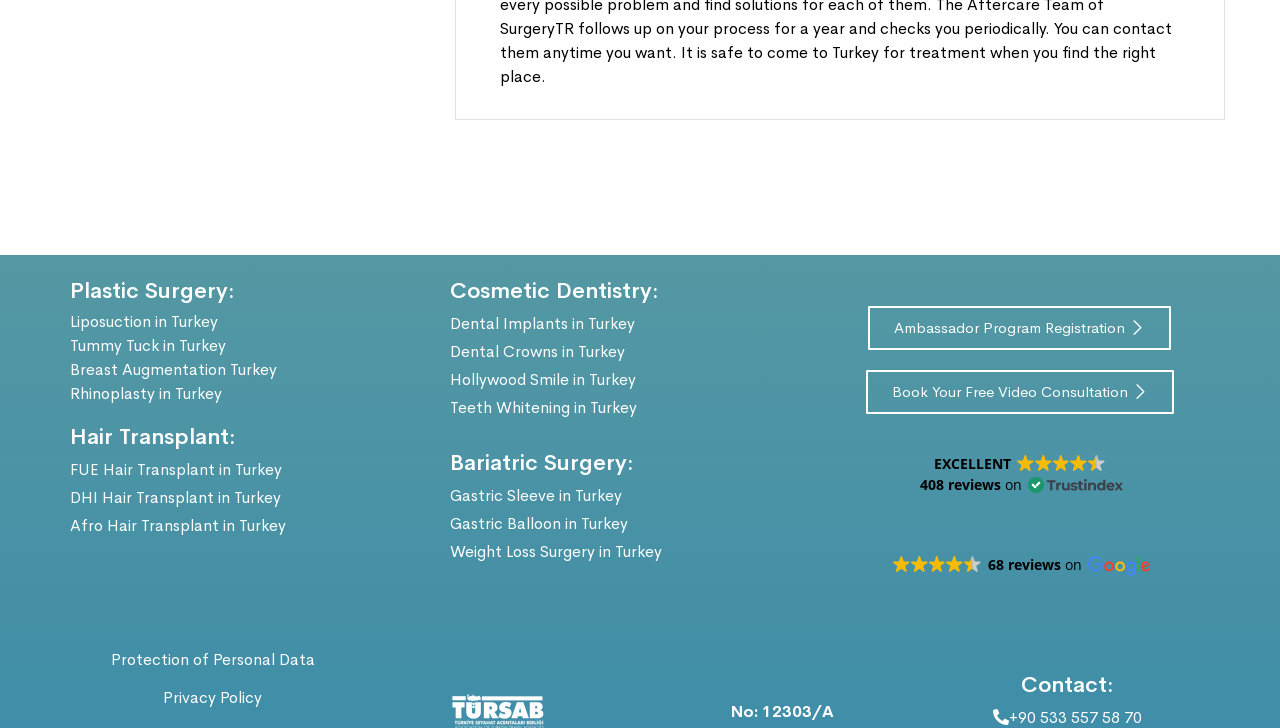Give a one-word or phrase response to the following question: What is the contact information section labeled as?

Contact: